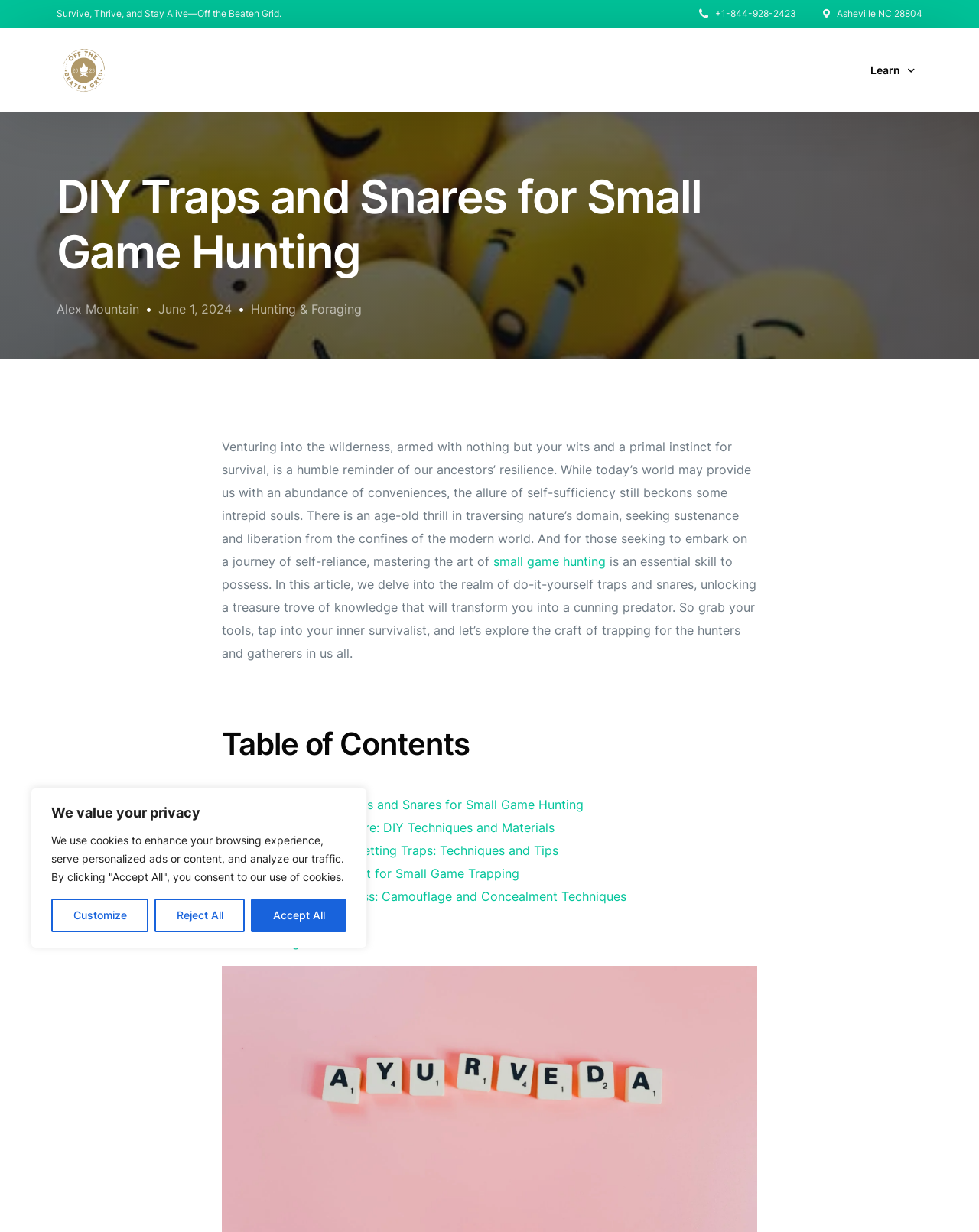Please identify the bounding box coordinates of the region to click in order to complete the given instruction: "Check the 'Concluding Remarks'". The coordinates should be four float numbers between 0 and 1, i.e., [left, top, right, bottom].

[0.239, 0.759, 0.361, 0.771]